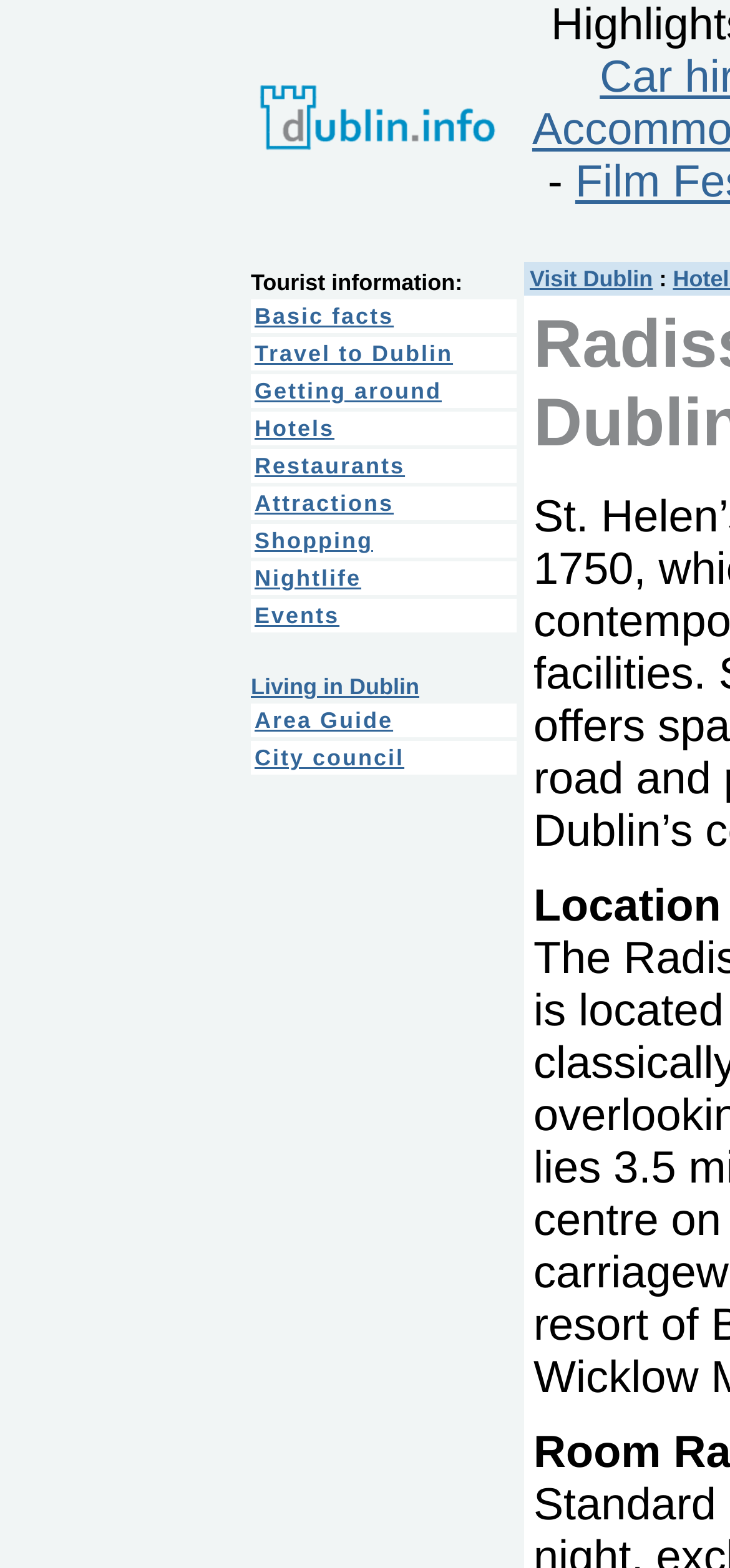Give an in-depth explanation of the webpage layout and content.

The webpage is about Radisson SAS St. Helen's Hotel Dublin, and it appears to be a part of the Dublin.info website. At the top, there is a heading that reads "Dublin.info Home" with an accompanying image. Below this, there is a table with multiple rows, each containing a grid cell with a link to a different topic related to Dublin, such as "Tourist information", "Basic facts", "Travel to Dublin", "Getting around", "Hotels", "Restaurants", "Attractions", "Shopping", "Nightlife", and "Events". These links are arranged in a vertical list, with each link positioned below the previous one.

To the right of this table, there is another table with more links, including "Living in Dublin", "Area Guide", and "City council". At the bottom right, there is a separate link that reads "Visit Dublin". Overall, the webpage appears to be a hub for information about Dublin, with various links to different topics and resources.